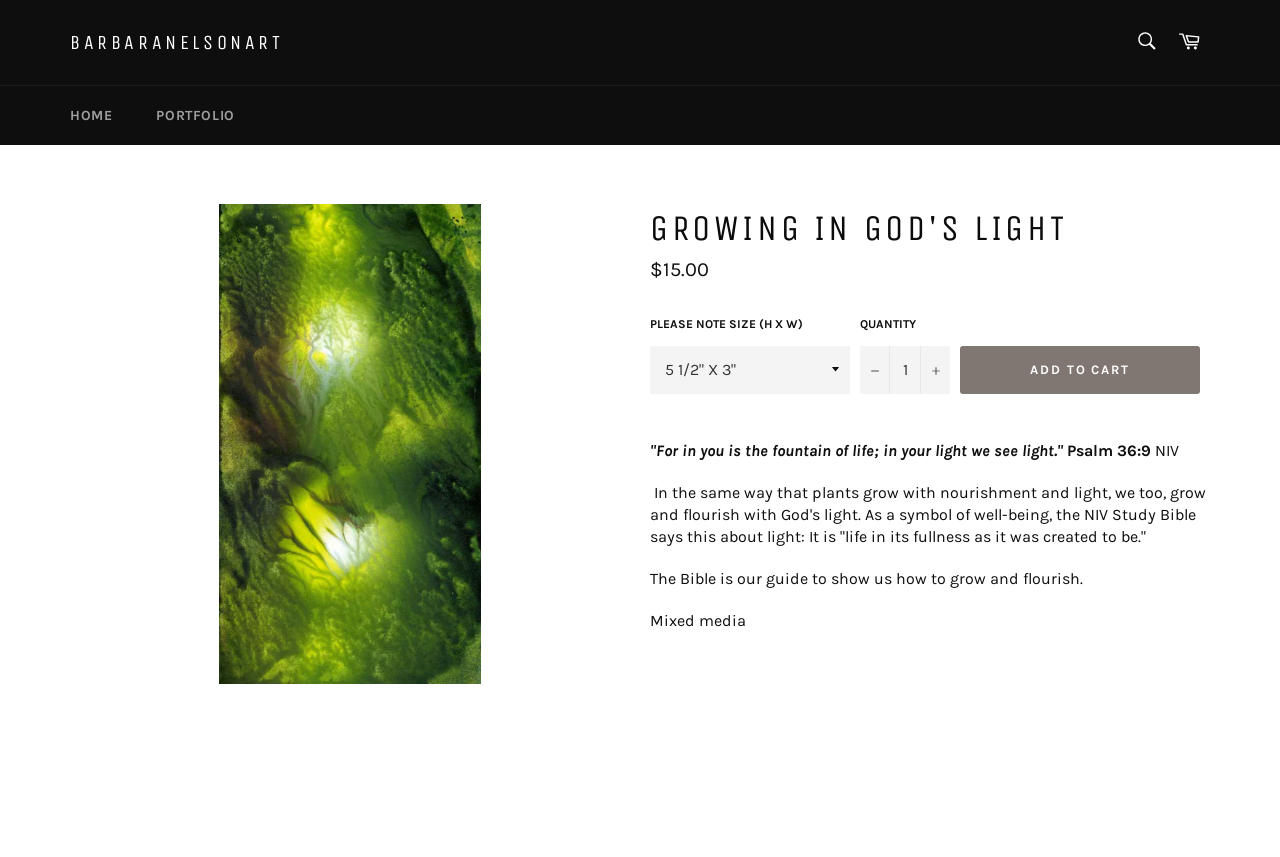Give the bounding box coordinates for the element described by: "Add to Cart".

[0.75, 0.403, 0.938, 0.459]